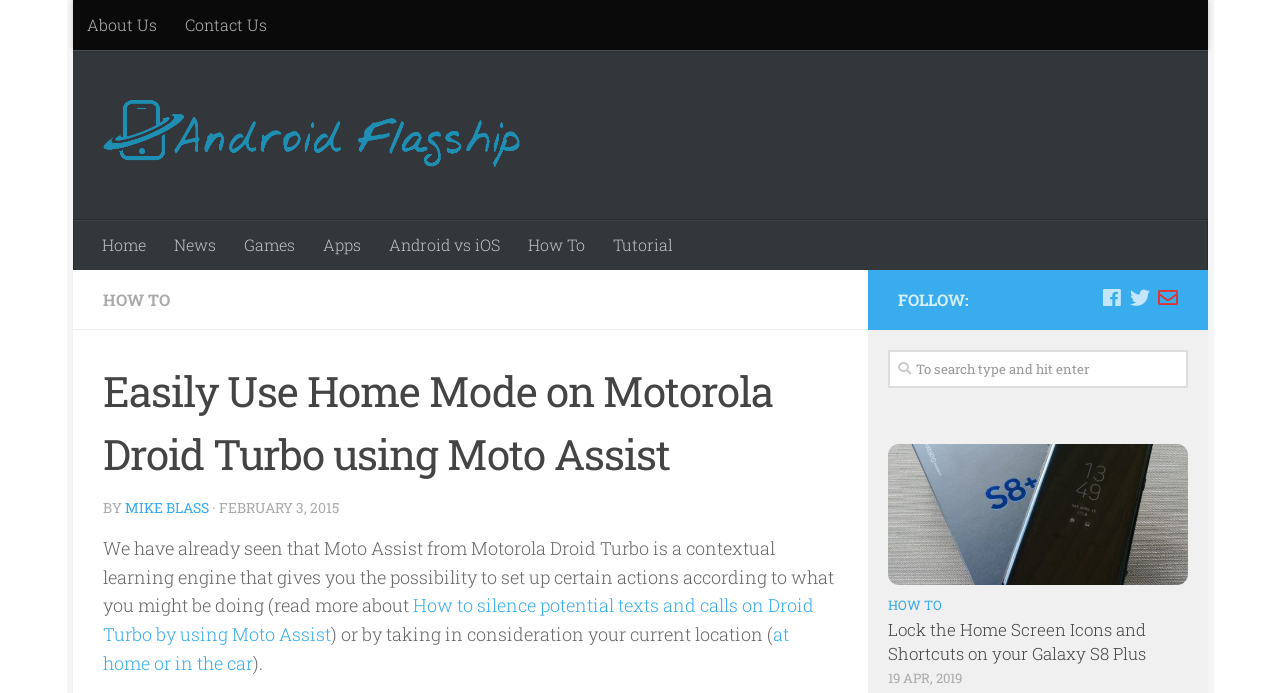Please identify and generate the text content of the webpage's main heading.

Easily Use Home Mode on Motorola Droid Turbo using Moto Assist